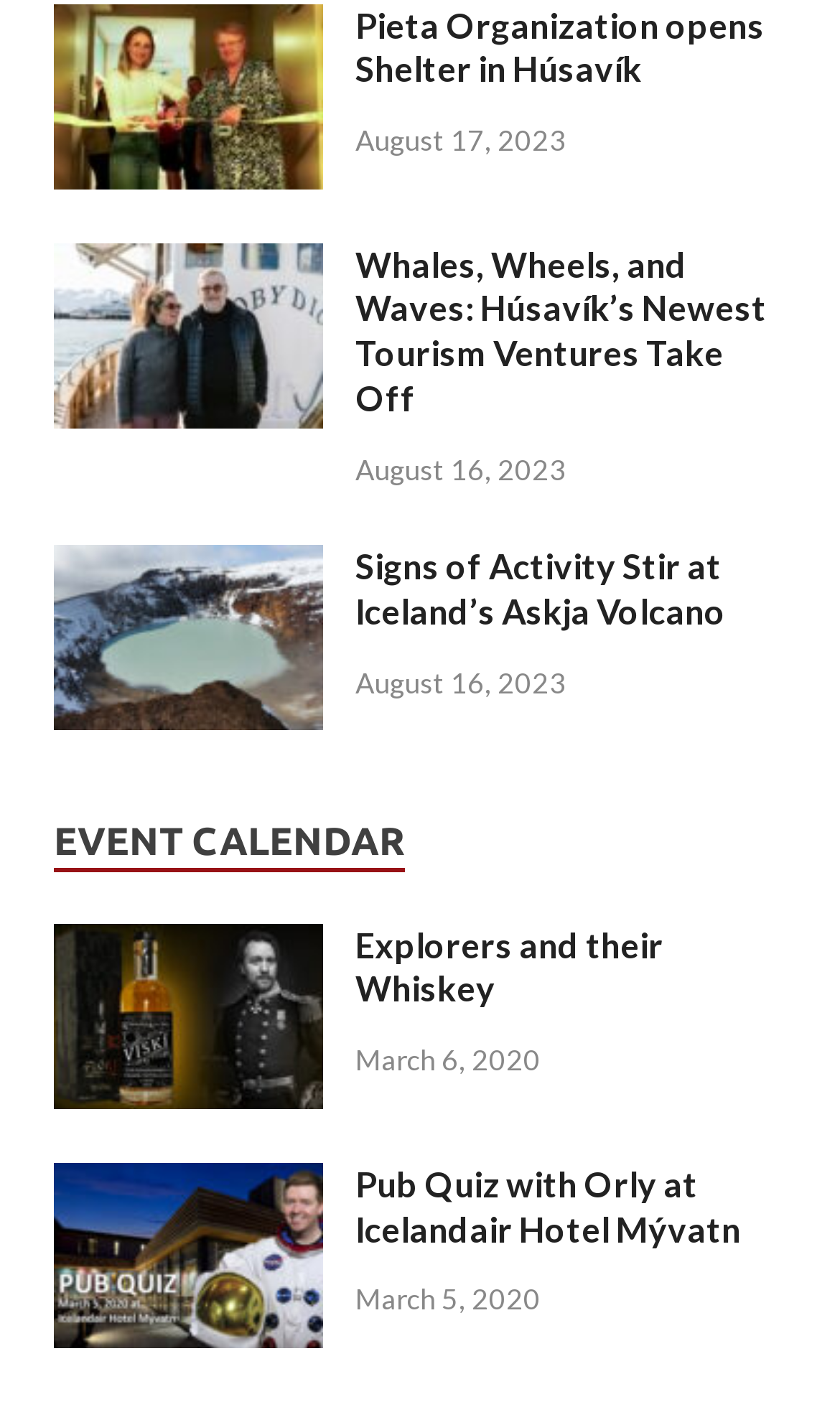Answer the following in one word or a short phrase: 
What is the oldest event calendar entry?

March 5, 2020